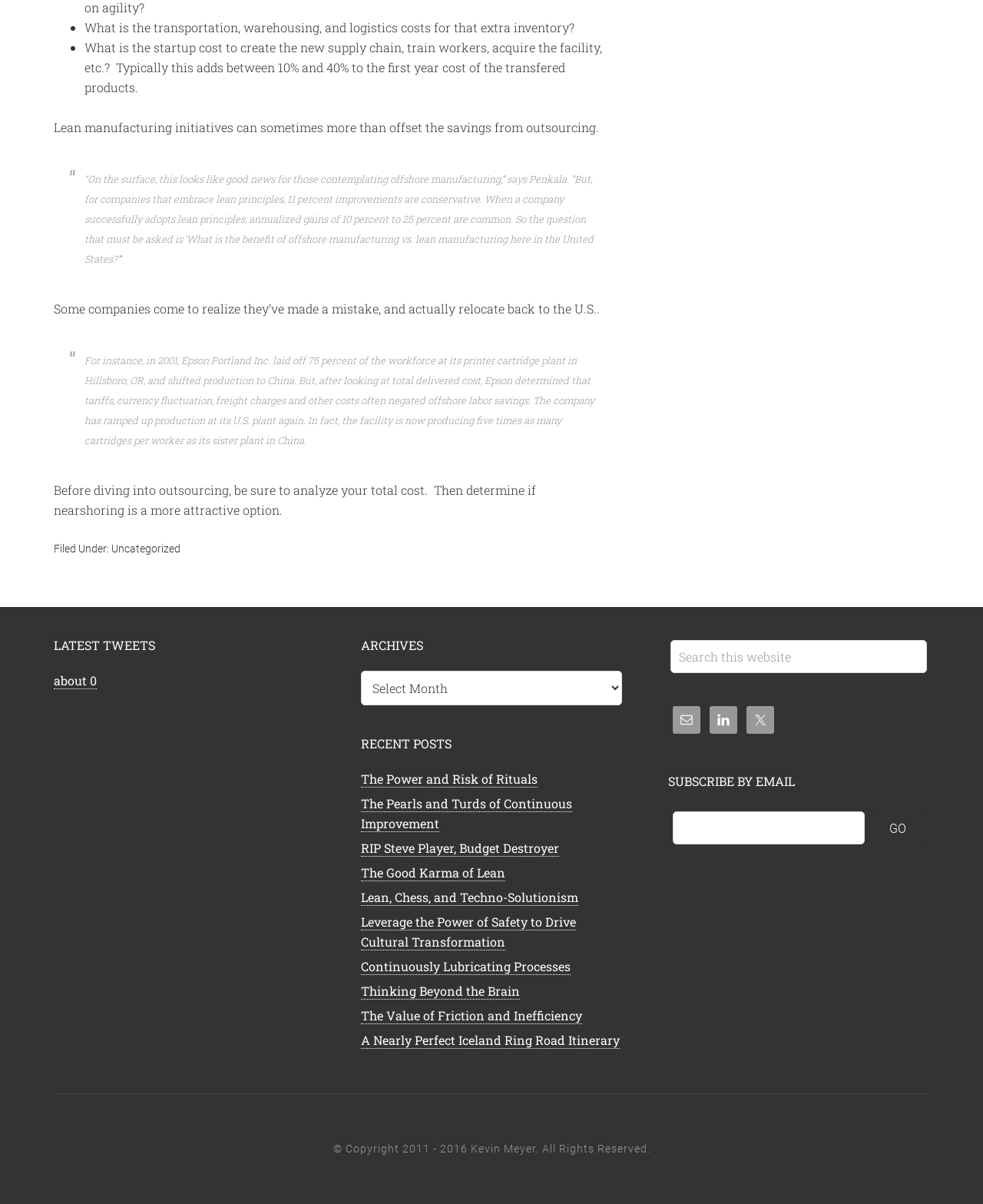Could you specify the bounding box coordinates for the clickable section to complete the following instruction: "Subscribe by email"?

[0.684, 0.674, 0.88, 0.701]